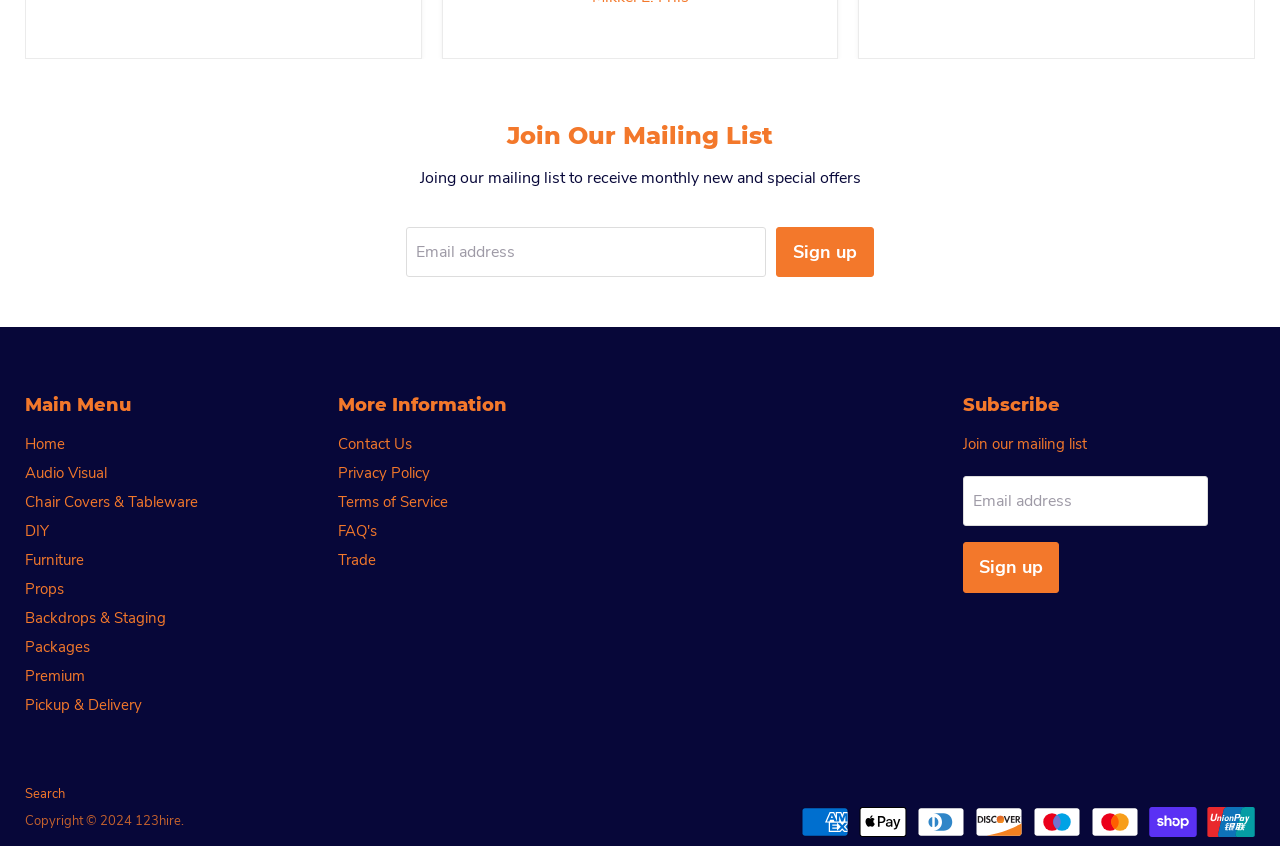Identify the bounding box coordinates for the element that needs to be clicked to fulfill this instruction: "Search for something". Provide the coordinates in the format of four float numbers between 0 and 1: [left, top, right, bottom].

None